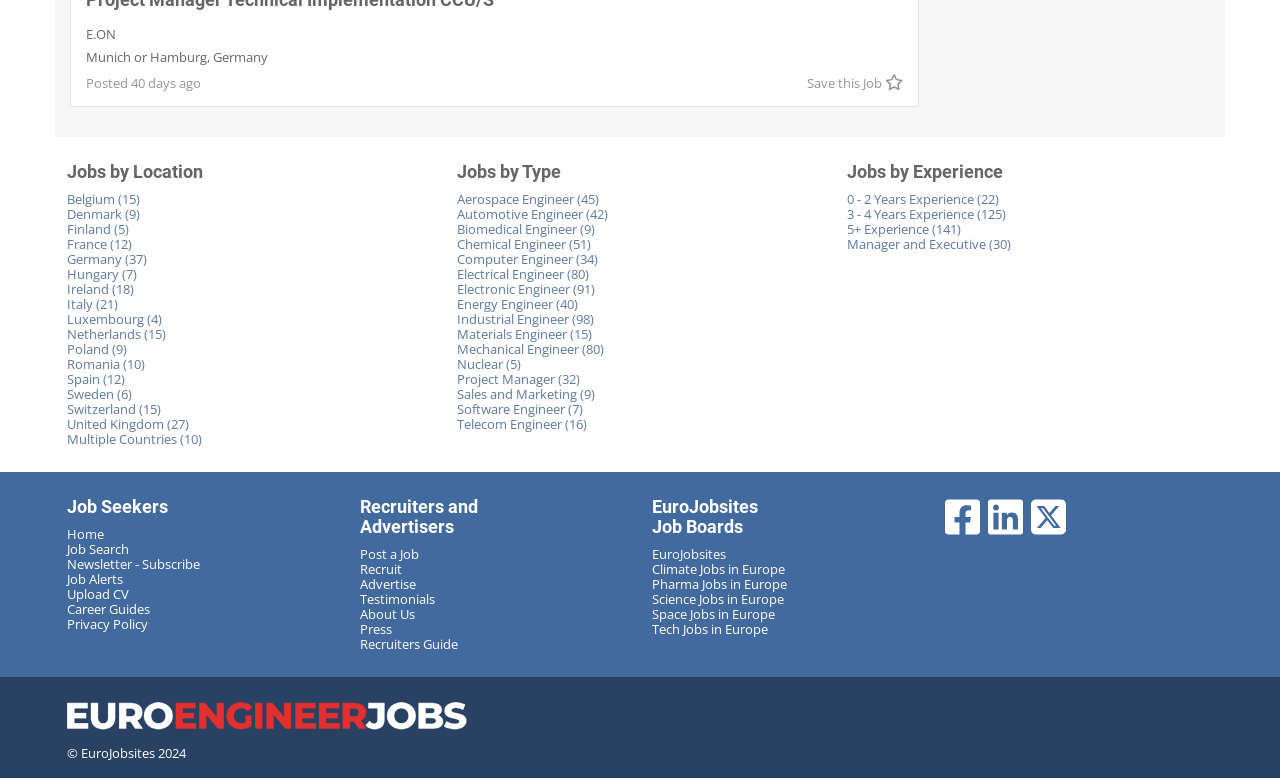Given the description: "Chemical Engineer (51)", determine the bounding box coordinates of the UI element. The coordinates should be formatted as four float numbers between 0 and 1, [left, top, right, bottom].

[0.357, 0.302, 0.462, 0.325]